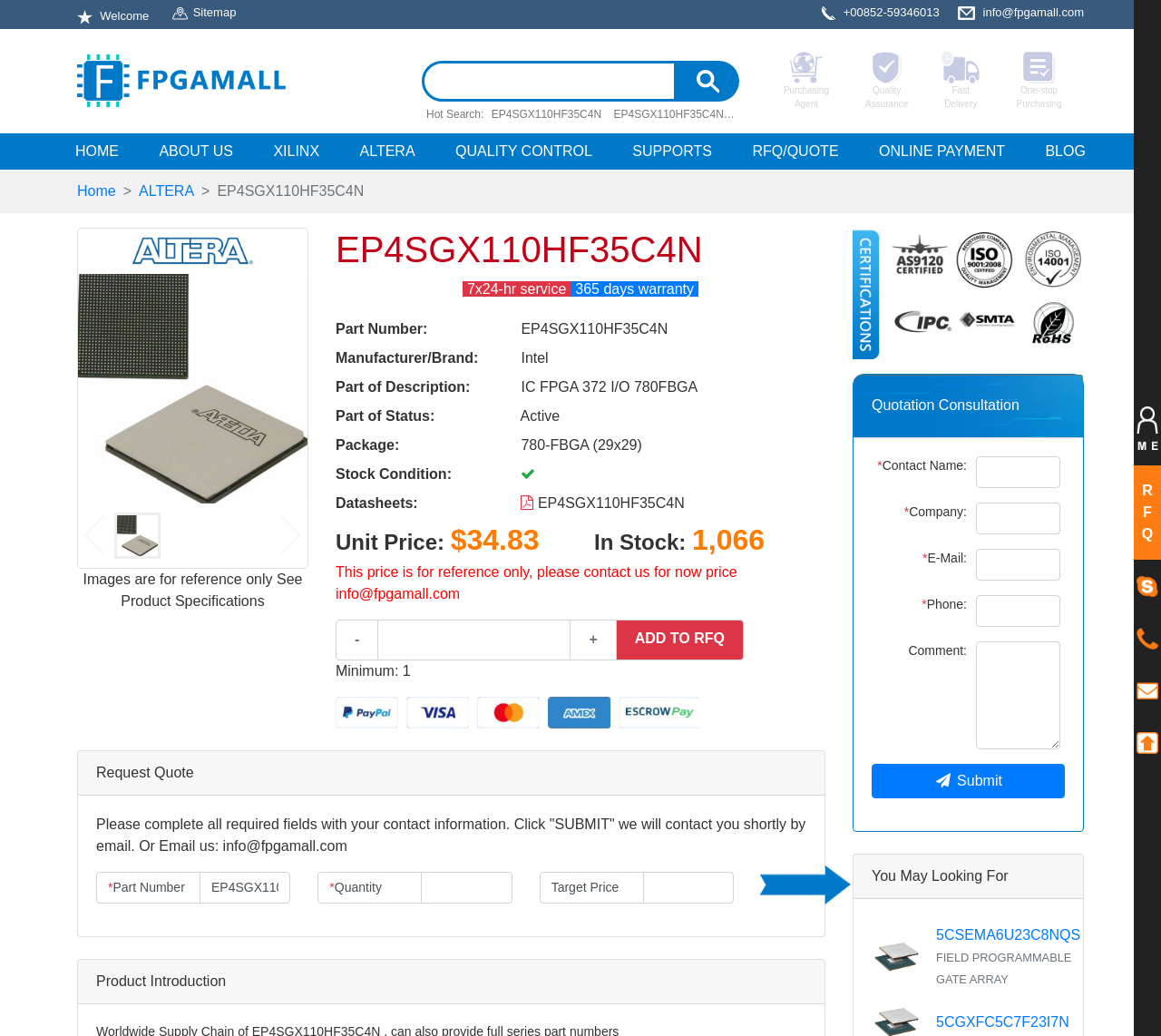Kindly provide the bounding box coordinates of the section you need to click on to fulfill the given instruction: "View product details".

[0.164, 0.052, 0.246, 0.103]